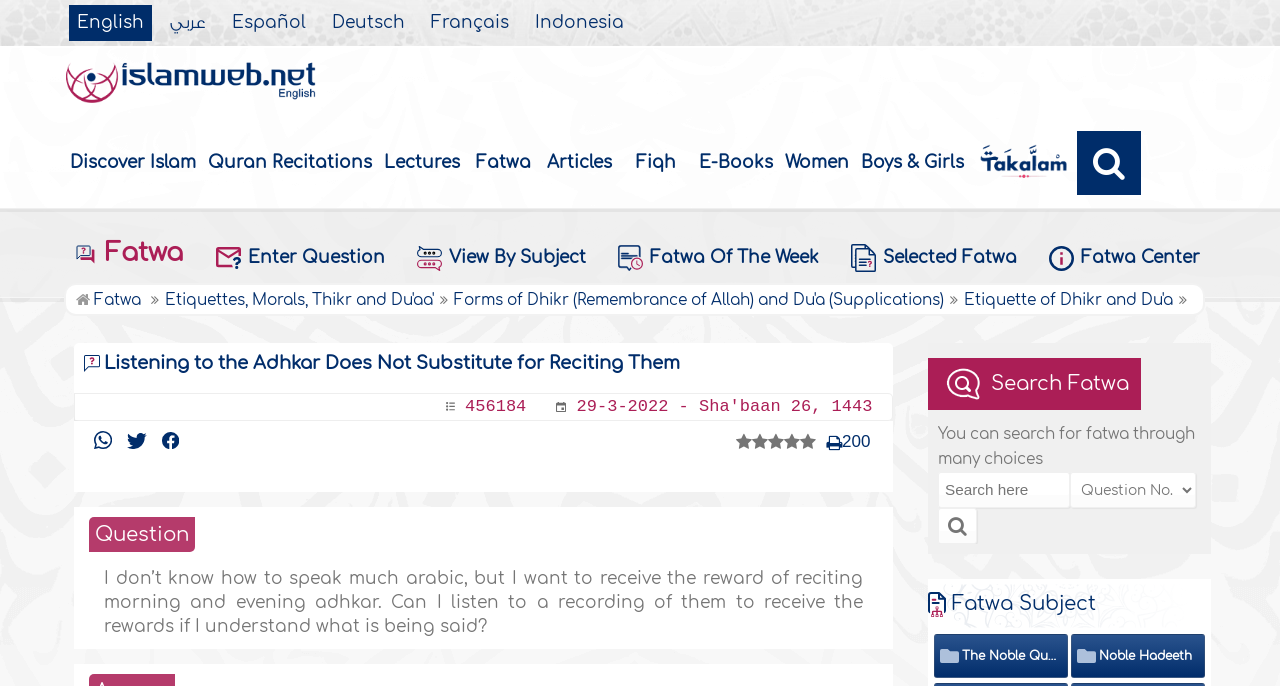Craft a detailed narrative of the webpage's structure and content.

This webpage appears to be a question and answer forum focused on Islamic topics. At the top, there are links to switch the language of the page to English, Arabic, Spanish, German, French, and Indonesian. Below this, there is a heading "Islamweb" with a link to the website's homepage and an image of the Islamweb logo.

To the right of the logo, there are several links to different sections of the website, including "Discover Islam", "Quran Recitations", "Lectures", "Fatwa", "Articles", "Fiqh", "E-Books", "Women", "Boys & Girls", and an empty link. Below these links, there is a heading "Fatwa" with several links related to fatwa, including "Enter Question", "View By Subject", "Fatwa Of The Week", "Selected Fatwa", and "Fatwa Center".

On the left side of the page, there is a section with several links related to etiquette, morals, and remembrance of Allah. Below this, there is a heading "Listening to the Adhkar Does Not Substitute for Reciting Them" with an image and a static text displaying the number "456184". There are also several social media links and a rating system.

The main content of the page is a question and answer section. The question is "I don’t know how to speak much Arabic, but I want to receive the reward of reciting morning and evening adhkar. Can I listen to a recording of them to receive the rewards if I understand what is being said?" Below the question, there is a search bar to search for fatwa, with a dropdown menu and a search button.

On the right side of the page, there is a section with several headings, including "Search Fatwa", "Fatwa Subject", and a list of checkboxes with various Islamic topics. There are also links to specific fatwa subjects, such as "The Noble Quran" and "Noble Hadeeth".